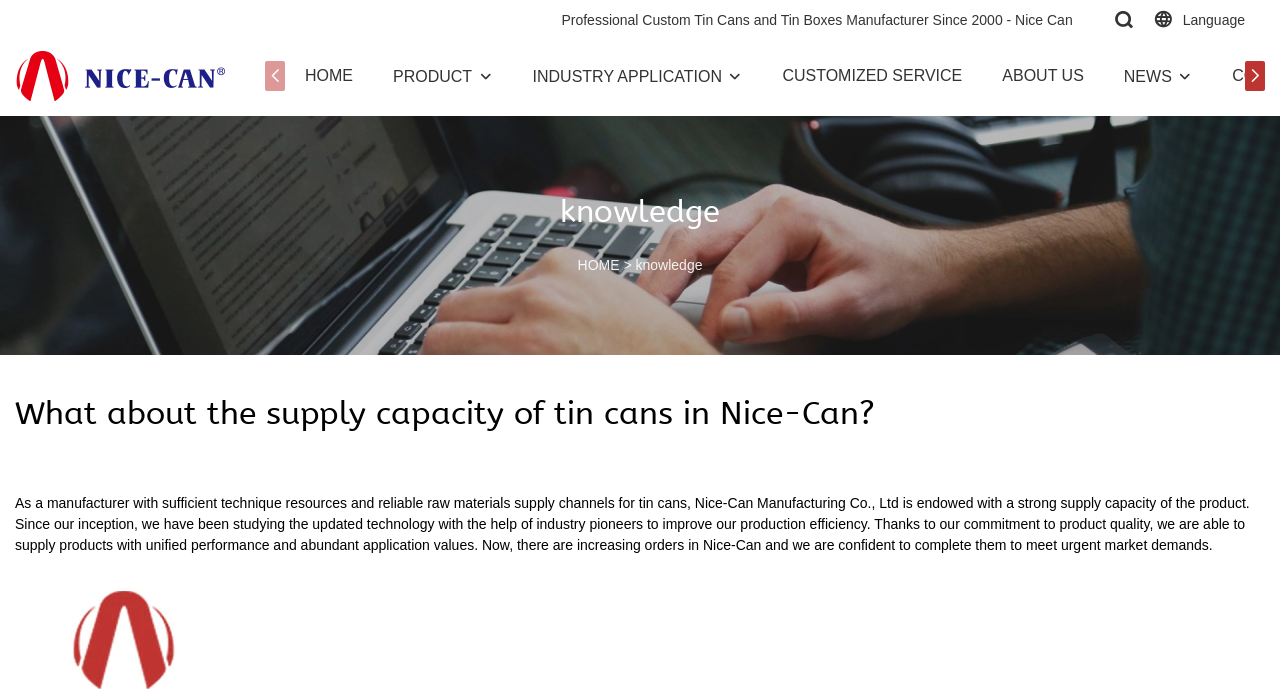Elaborate on the webpage's design and content in a detailed caption.

The webpage is about Nice-Can, a manufacturer of tin cans, and it appears to be a company website. At the top, there is a header section with the company name "Nice-Can" in the form of a logo, accompanied by a link to the homepage. To the right of the logo, there are several links to different sections of the website, including "HOME", "PRODUCT", "INDUSTRY APPLICATION", "CUSTOMIZED SERVICE", "ABOUT US", and "NEWS".

Below the header section, there is a title "What about the supply capacity of tin cans in Nice-Can?" which is a heading that spans almost the entire width of the page. Underneath the title, there is a paragraph of text that describes Nice-Can's supply capacity, mentioning their technique resources, raw materials supply channels, and commitment to product quality. The text also mentions the company's ability to meet urgent market demands.

On the left side of the page, there is a secondary navigation menu with links to "HOME" and "knowledge", with a ">" symbol in between, indicating a hierarchical relationship. To the right of this menu, there is a static text "knowledge" that seems to be a category or section title.

At the very top of the page, there are two static text elements, one with the company name "Professional Custom Tin Cans and Tin Boxes Manufacturer Since 2000 - Nice Can" and another with the text "Language", which may be a language selection option.